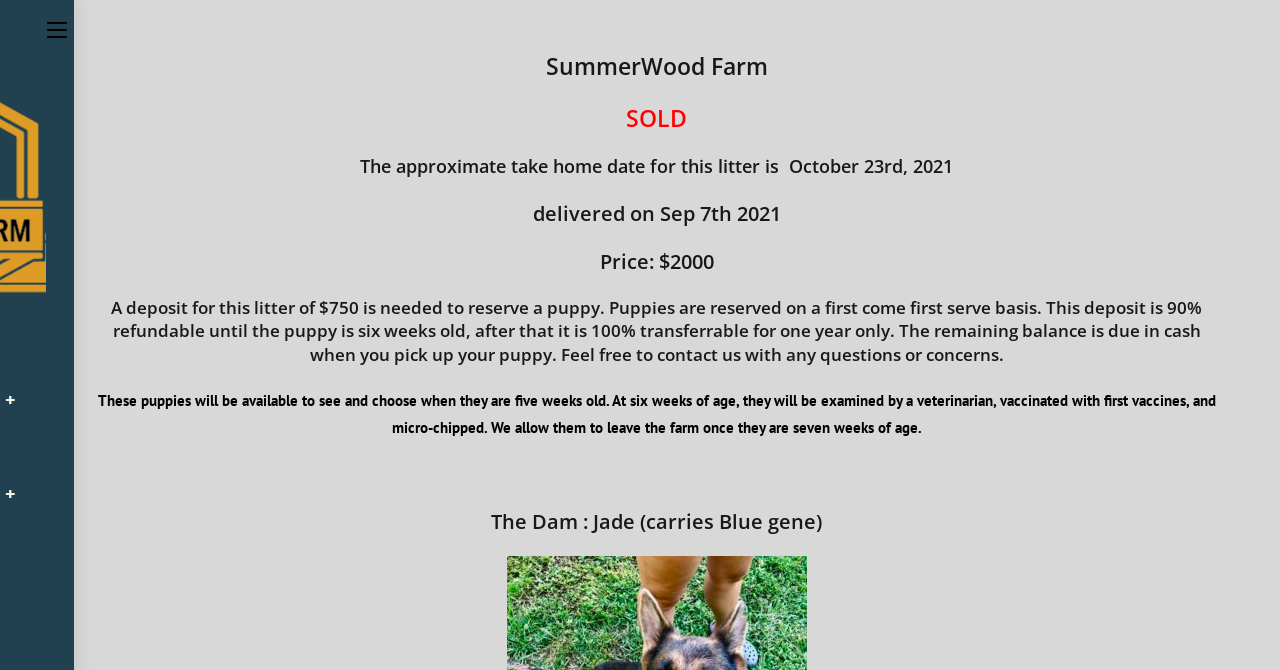Illustrate the webpage with a detailed description.

The webpage appears to be about a litter of puppies for sale from SummerWood Farm. At the top, there is a menu toggle button. Below the button, the farm's name "SummerWood Farm" is prominently displayed, followed by "SOLD" in a larger font. 

The main content of the page is divided into sections, with headings and paragraphs of text. The first section announces that the litter is sold, with the take-home date being October 23rd, 2021, and the delivery date being September 7th, 2021. The price of the puppies is $2000, with a deposit of $750 required to reserve a puppy. 

Below this section, there is a detailed description of the deposit and payment terms, including the refund and transfer policies. 

Further down, there is a paragraph describing the process of preparing the puppies for adoption, including vaccinations, micro-chipping, and veterinary examinations. 

Finally, there is a section about the dam, Jade, who carries the Blue gene.